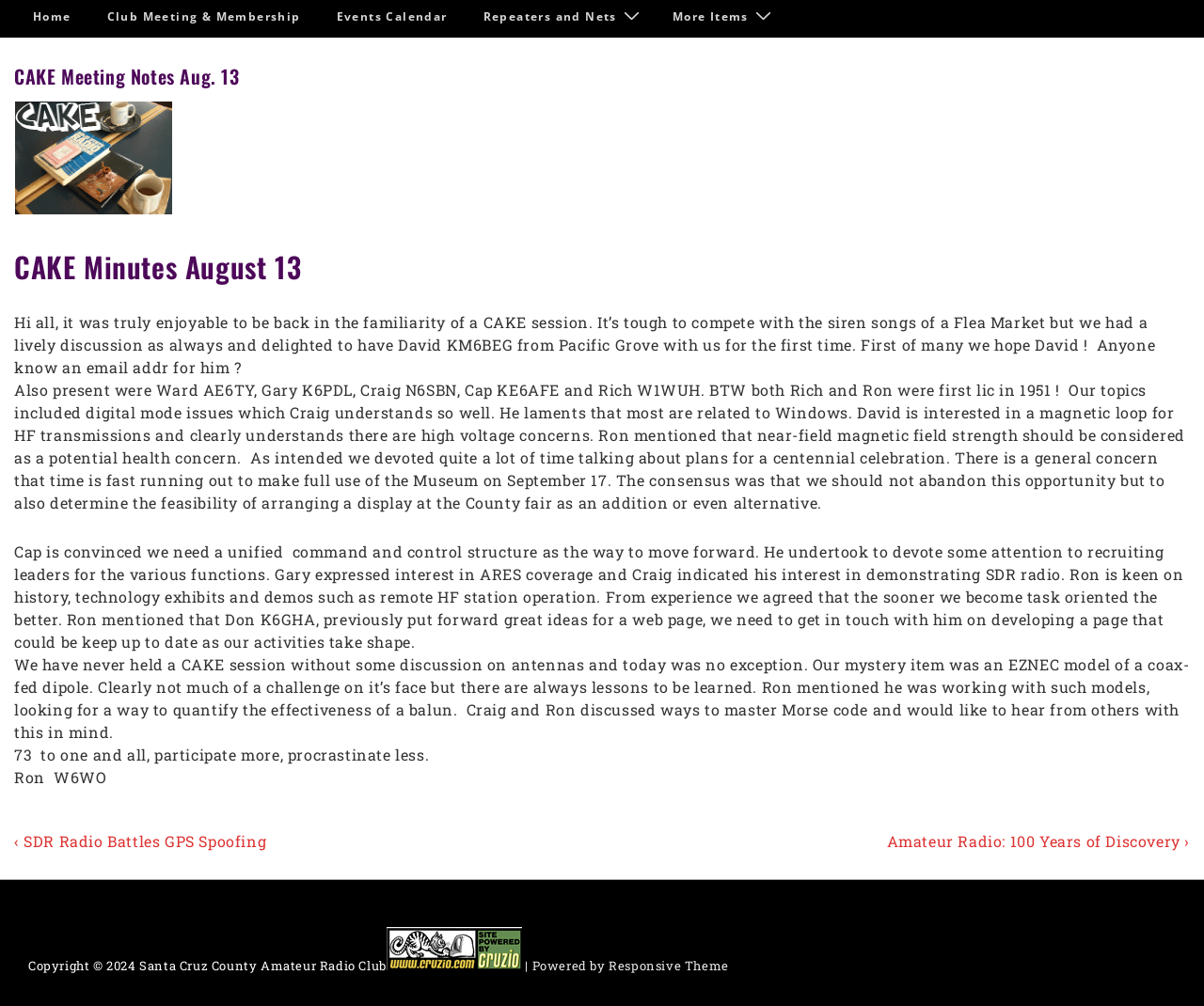Find the main header of the webpage and produce its text content.

CAKE Meeting Notes Aug. 13